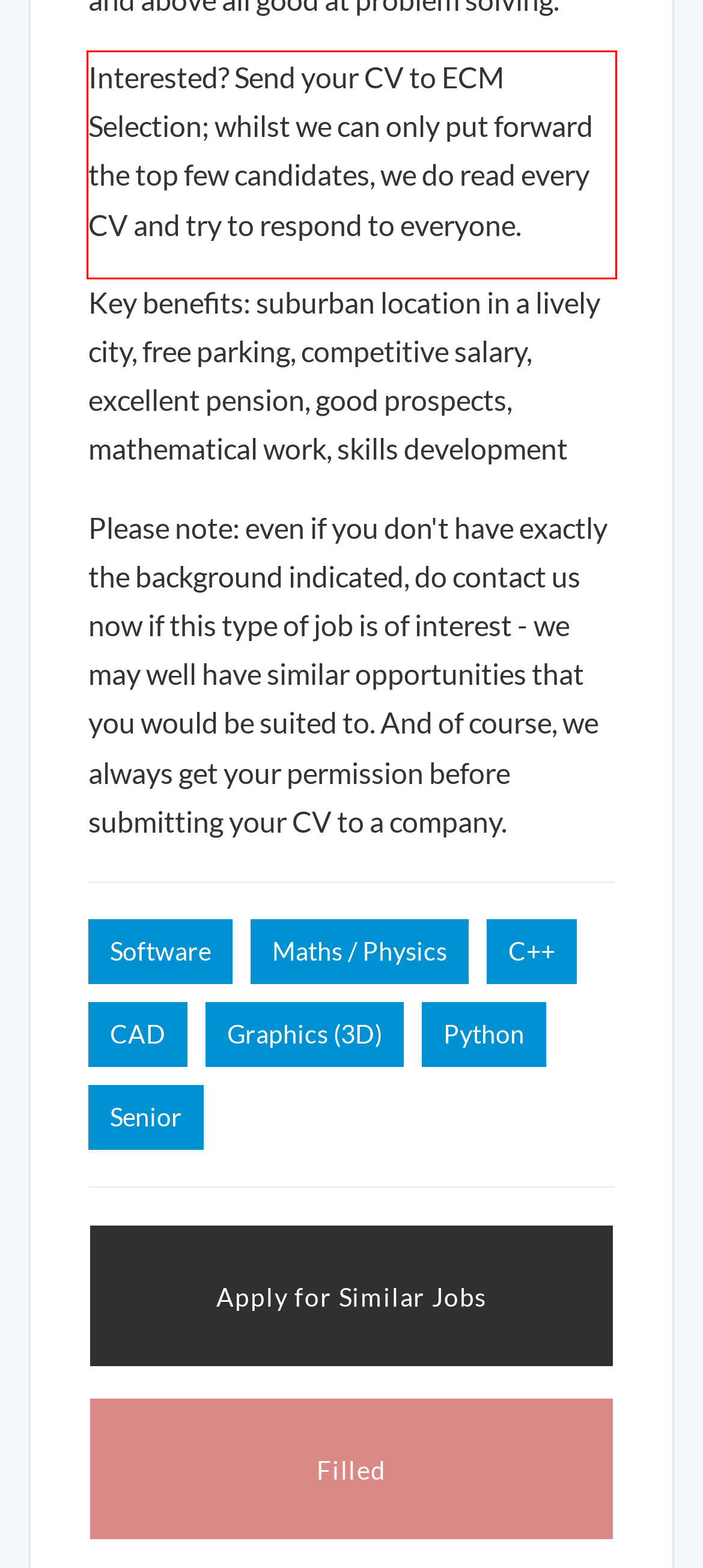Please analyze the screenshot of a webpage and extract the text content within the red bounding box using OCR.

Interested? Send your CV to ECM Selection; whilst we can only put forward the top few candidates, we do read every CV and try to respond to everyone.